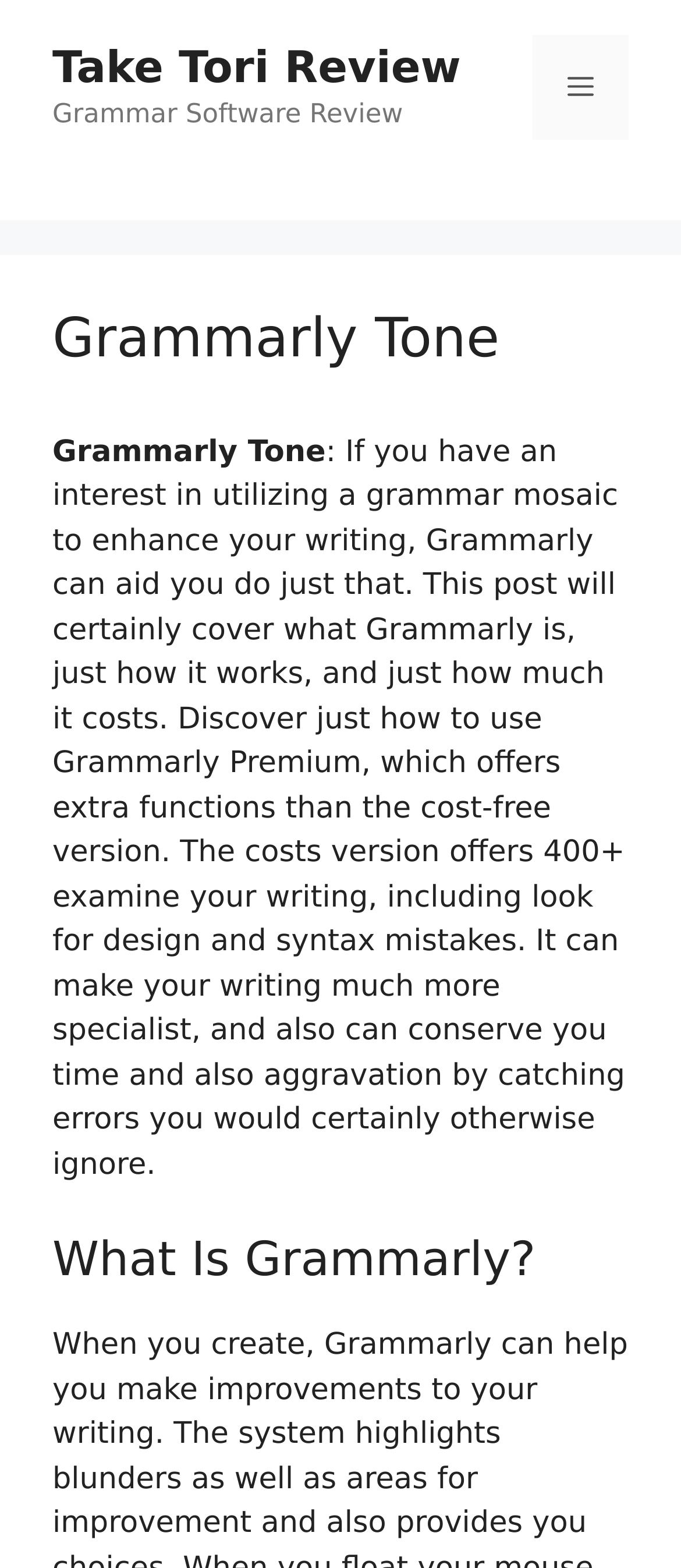Using floating point numbers between 0 and 1, provide the bounding box coordinates in the format (top-left x, top-left y, bottom-right x, bottom-right y). Locate the UI element described here: Menu

[0.782, 0.022, 0.923, 0.089]